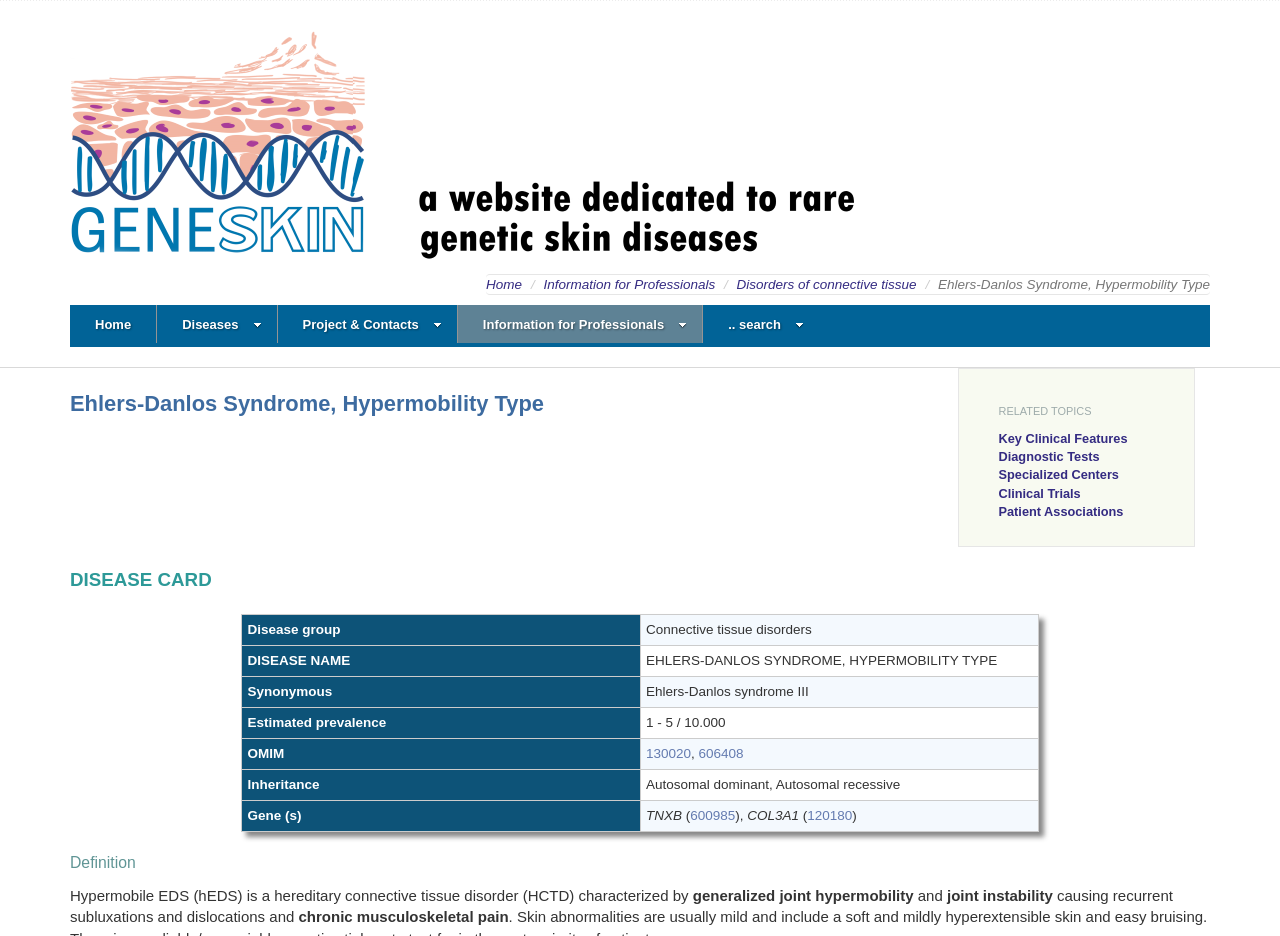Predict the bounding box of the UI element that fits this description: "Key Clinical Features".

[0.78, 0.46, 0.881, 0.476]